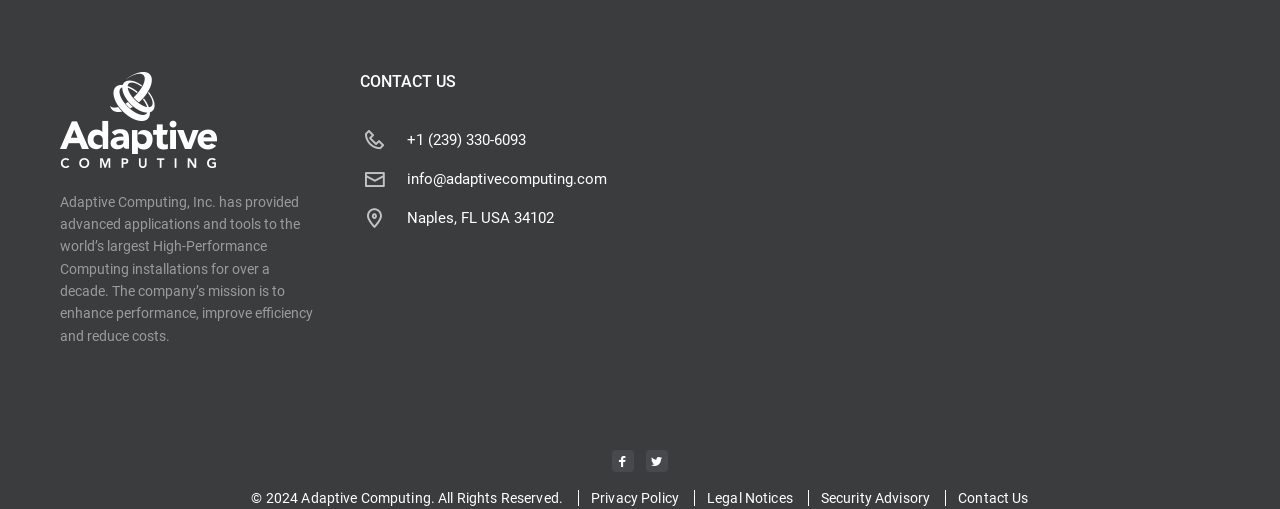Given the element description +1 (239) 330-6093, identify the bounding box coordinates for the UI element on the webpage screenshot. The format should be (top-left x, top-left y, bottom-right x, bottom-right y), with values between 0 and 1.

[0.318, 0.179, 0.411, 0.246]